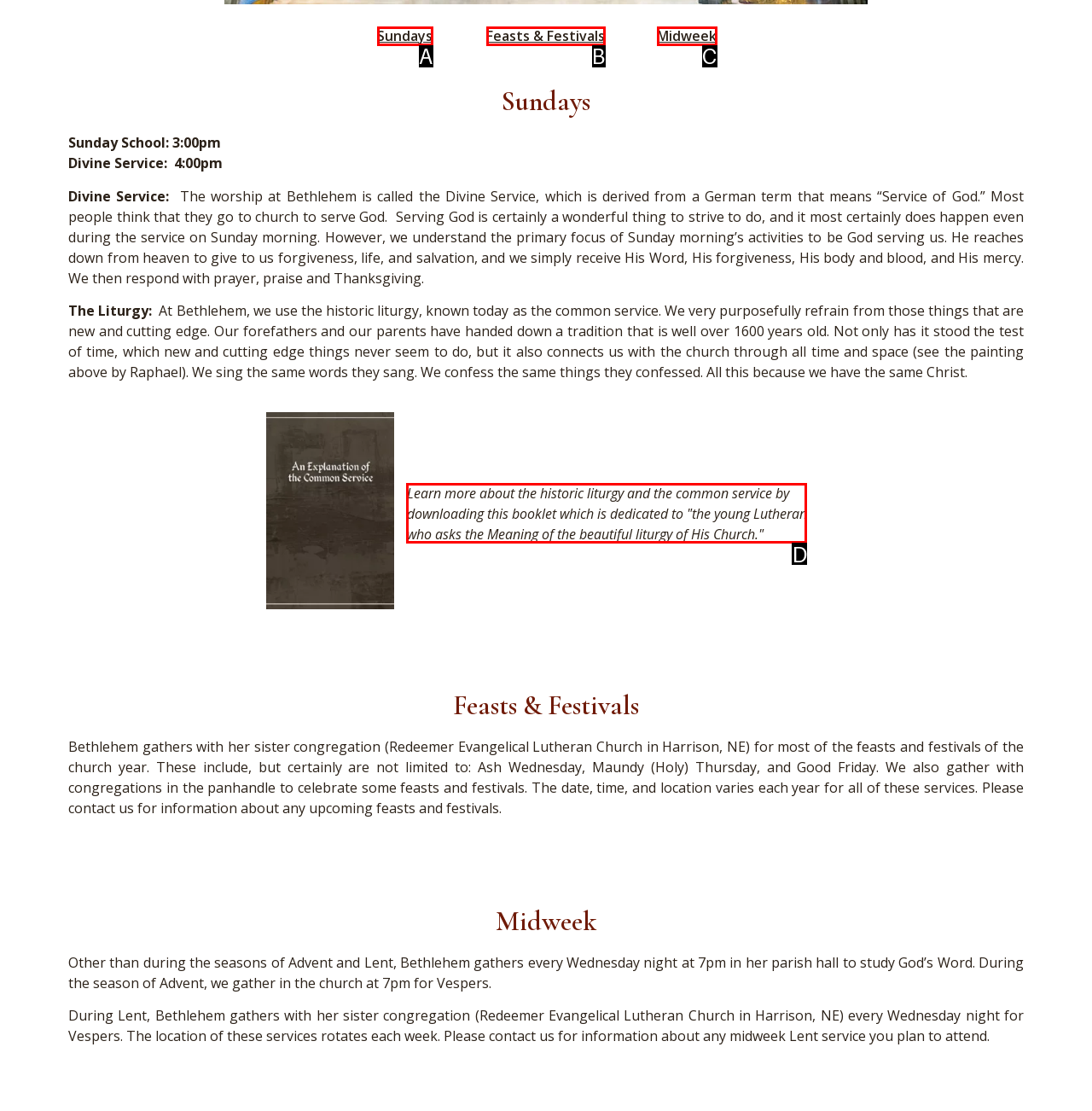Find the UI element described as: Feasts & Festivals
Reply with the letter of the appropriate option.

B